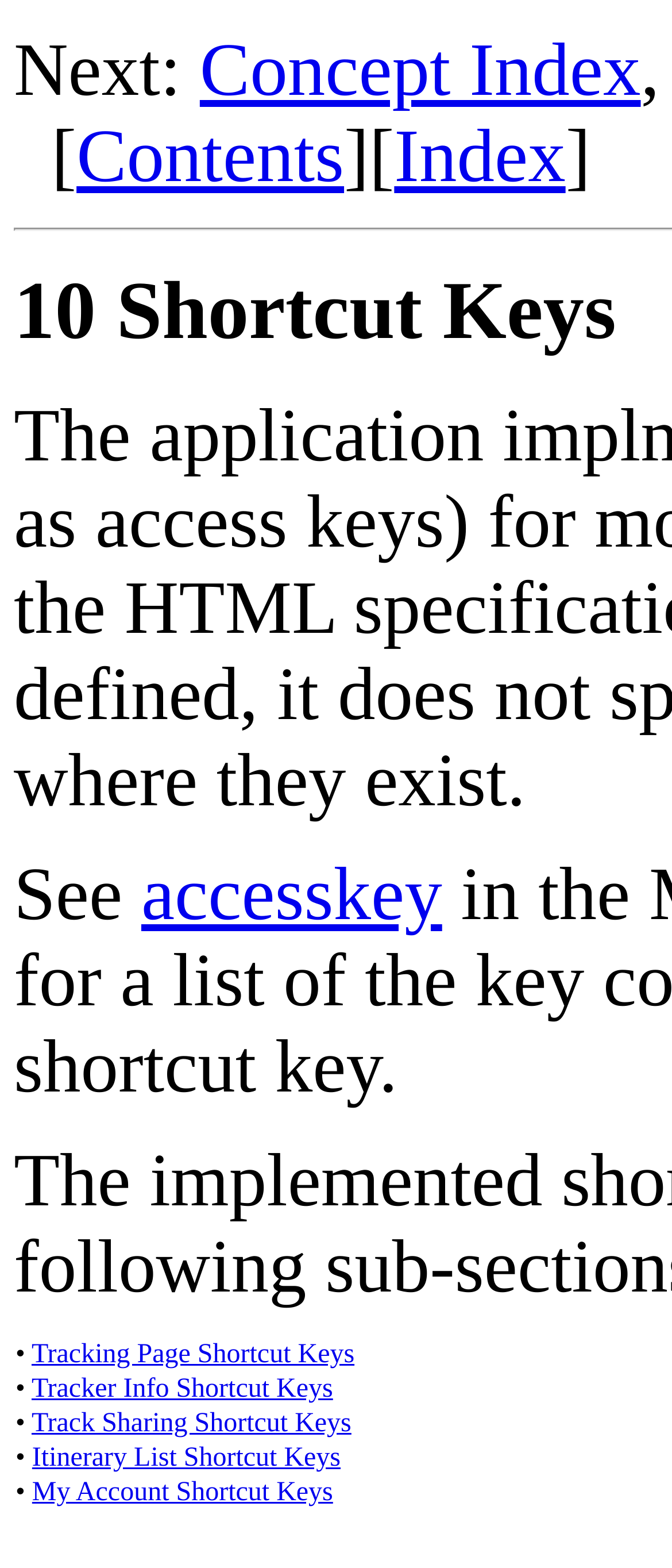Give a one-word or short phrase answer to this question: 
What is the shortcut key for Tracker Info?

Alt+2